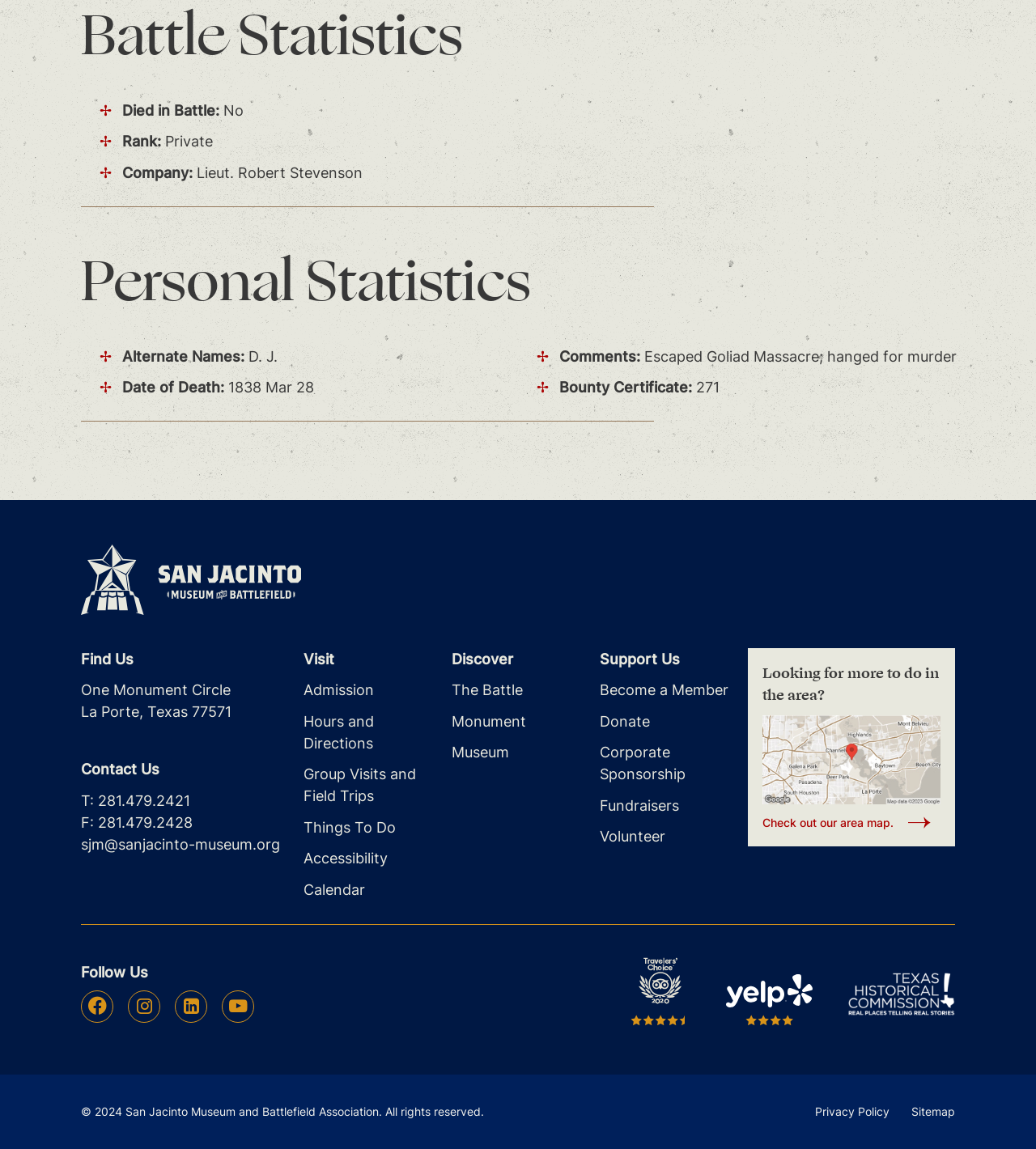Specify the bounding box coordinates of the area to click in order to follow the given instruction: "Check out the area map."

[0.736, 0.623, 0.908, 0.7]